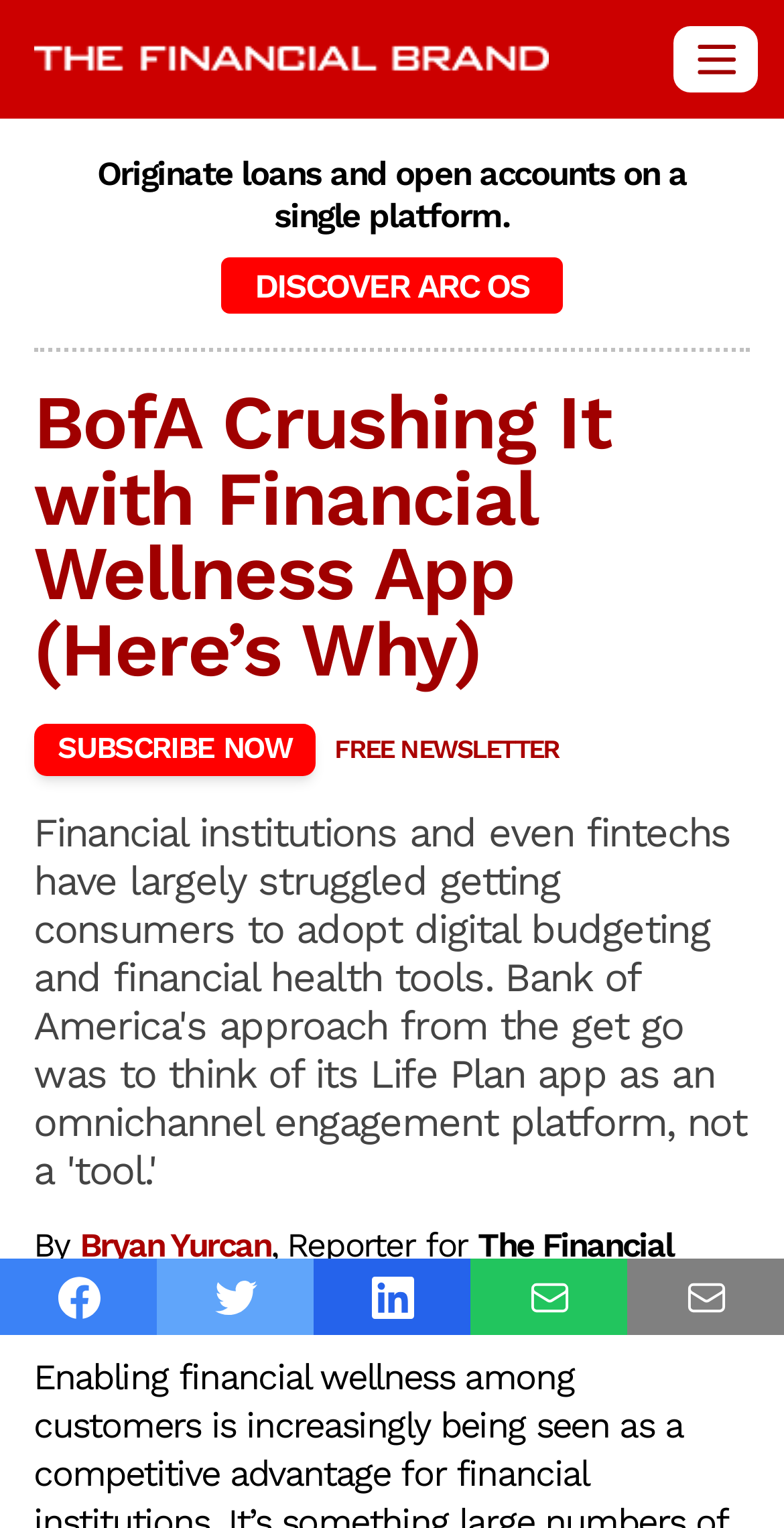Predict the bounding box of the UI element based on this description: "Discover arc OS".

[0.282, 0.168, 0.718, 0.205]